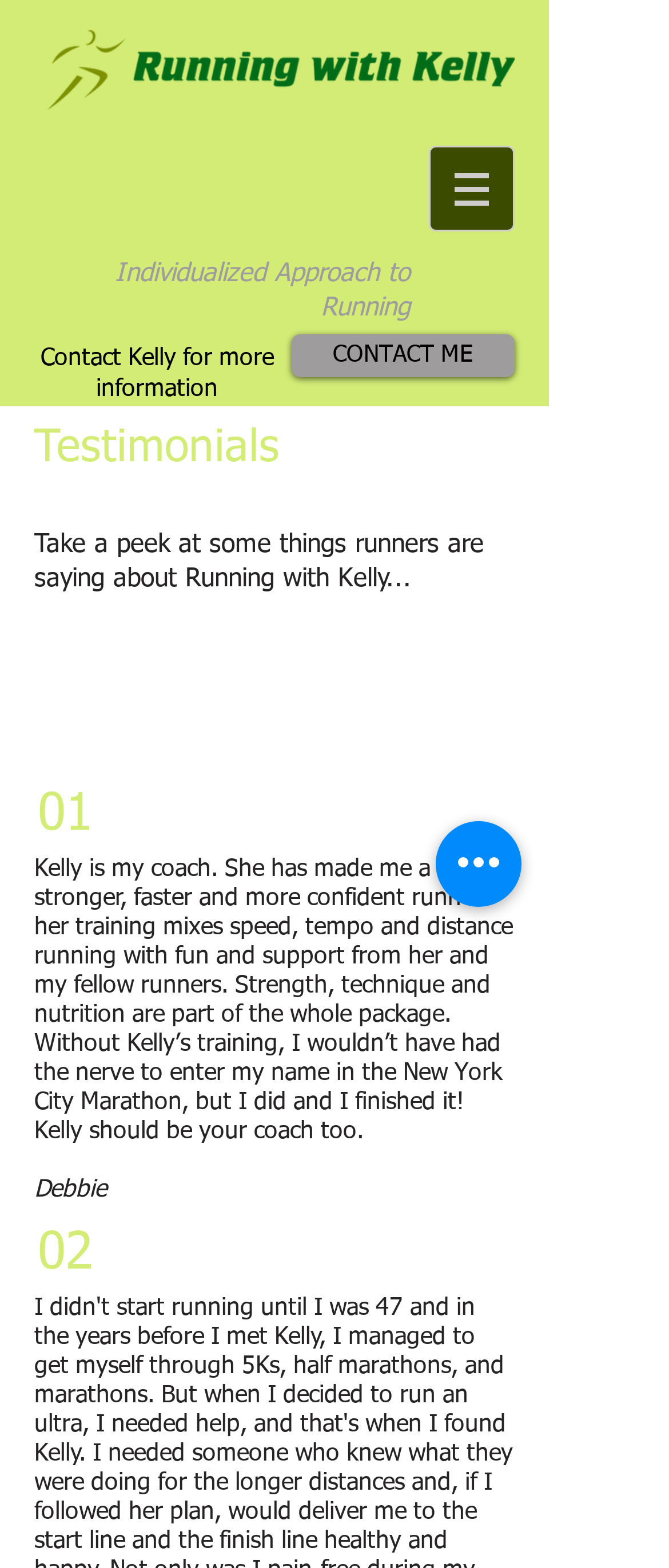Determine the bounding box of the UI element mentioned here: "CONTACT ME". The coordinates must be in the format [left, top, right, bottom] with values ranging from 0 to 1.

[0.436, 0.213, 0.769, 0.241]